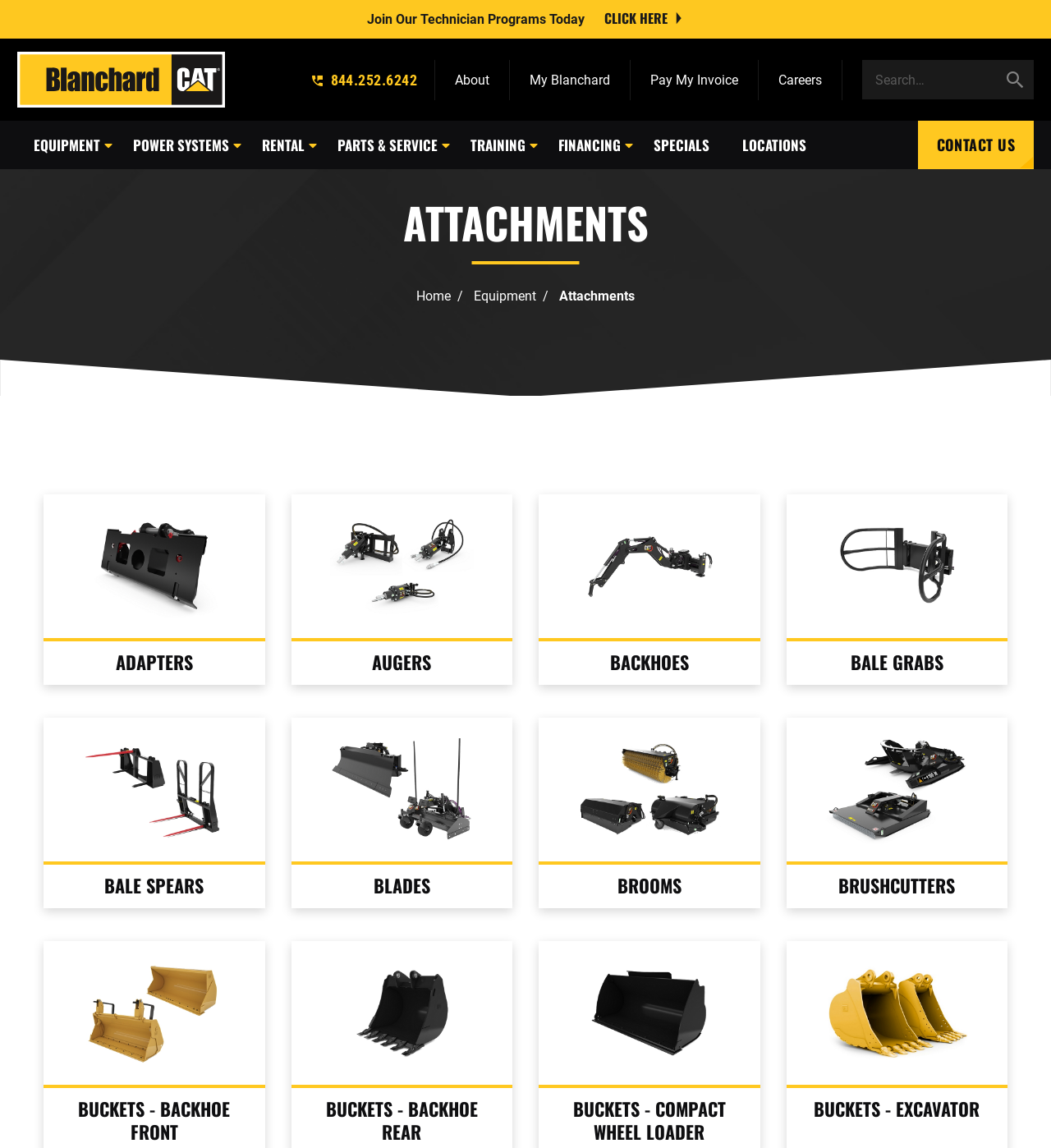Answer the question below in one word or phrase:
What is the company name?

Blanchard Machinery